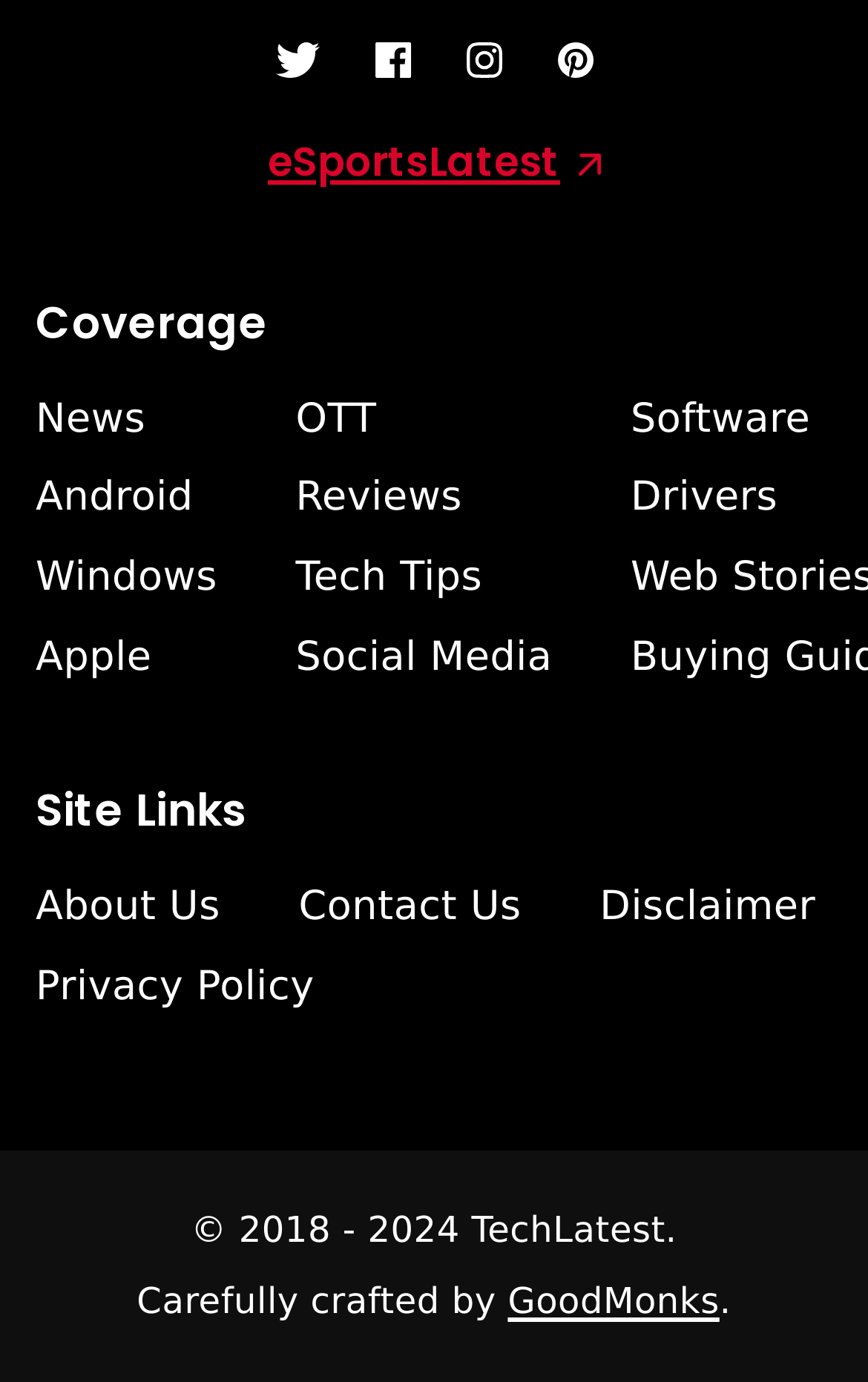Specify the bounding box coordinates of the element's area that should be clicked to execute the given instruction: "Click on eSportsLatest". The coordinates should be four float numbers between 0 and 1, i.e., [left, top, right, bottom].

[0.308, 0.096, 0.691, 0.139]